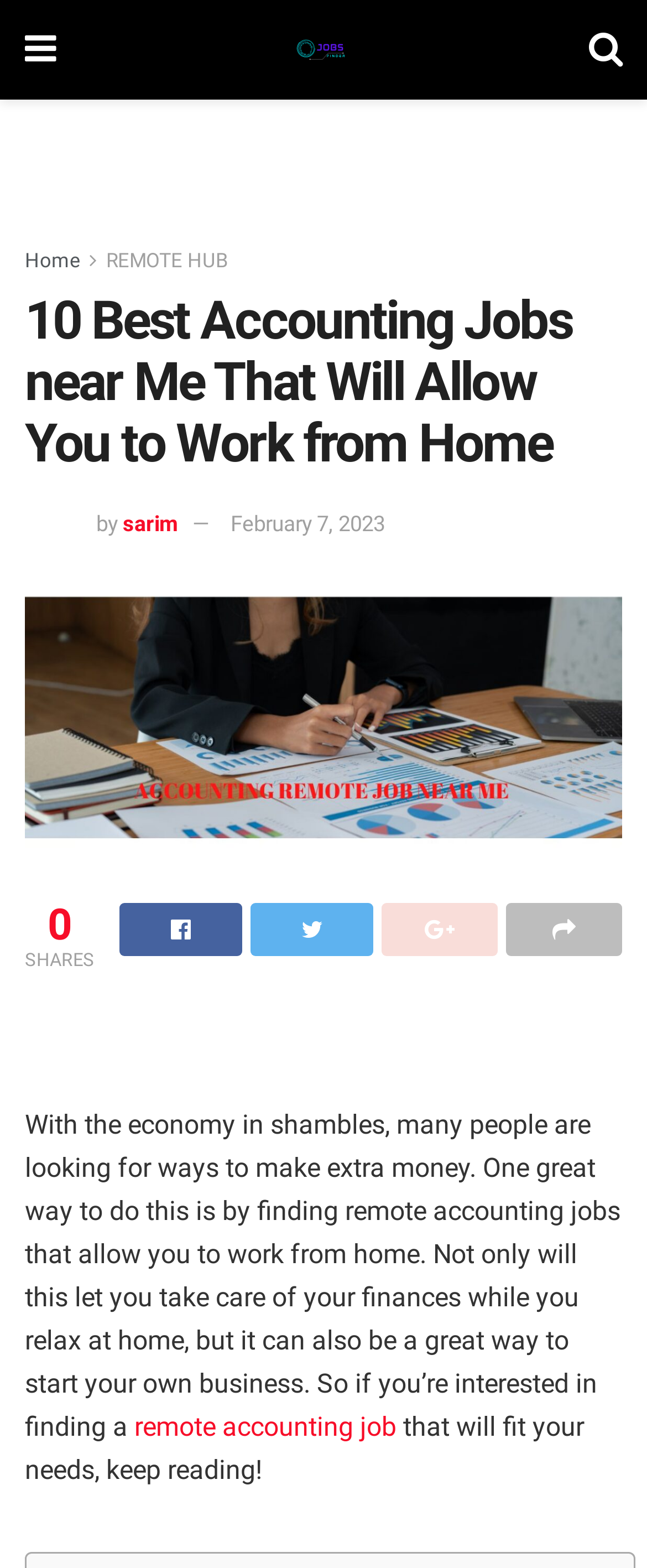Find and indicate the bounding box coordinates of the region you should select to follow the given instruction: "Read the article about remote accounting jobs".

[0.038, 0.369, 0.962, 0.56]